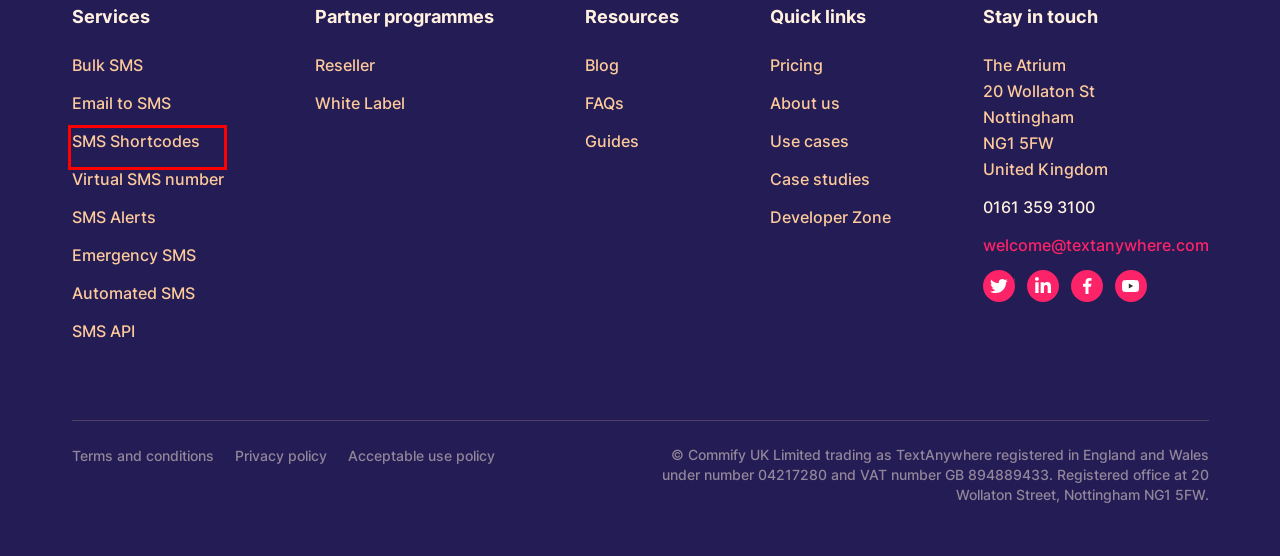Review the screenshot of a webpage containing a red bounding box around an element. Select the description that best matches the new webpage after clicking the highlighted element. The options are:
A. Email to SMS | Send from your Current Email Account | TextAnywhere
B. SMS Alerts | Instant Alerts to Customers & Employees | TextAnywhere
C. Send Bulk SMS | UK’s Best Value Business SMS | Text Anywhere
D. Blog, Business SMS, advice and ideas | TextAnywhere
E. Emergency SMS | Send Emergency Text Blasts | TextAnywhere
F. Policies, Privacy Policy | TextAnywhere
G. SMS Shortcode | Short codes leave Big Impressions | TextAnywhere
H. Business Case Studies, how our clients use our SMS services | TextAnywhere

G